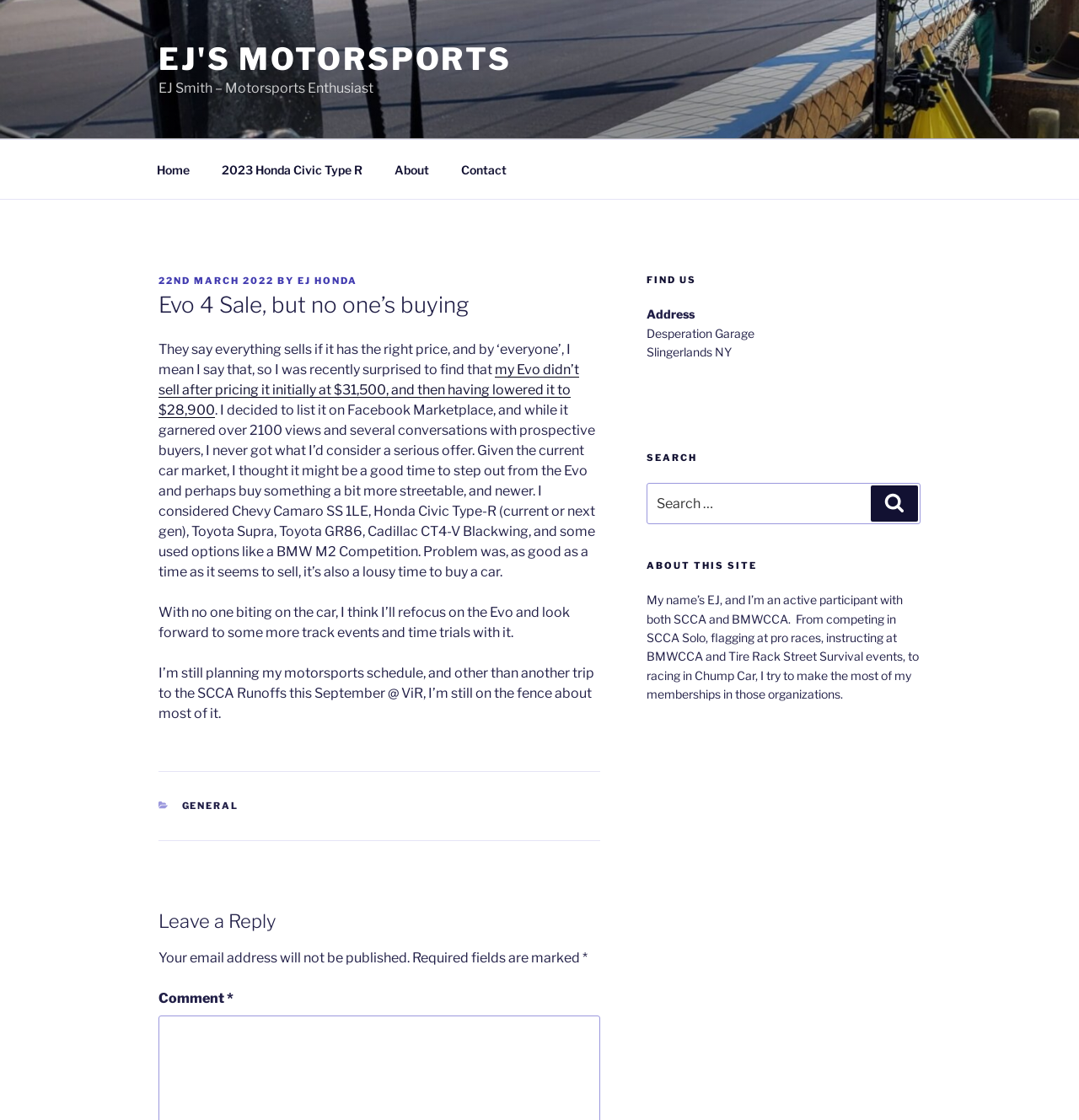Using details from the image, please answer the following question comprehensively:
What is the name of the garage mentioned?

The name of the garage is mentioned in the blog sidebar as 'Desperation Garage' which is displayed as a static text element on the webpage.